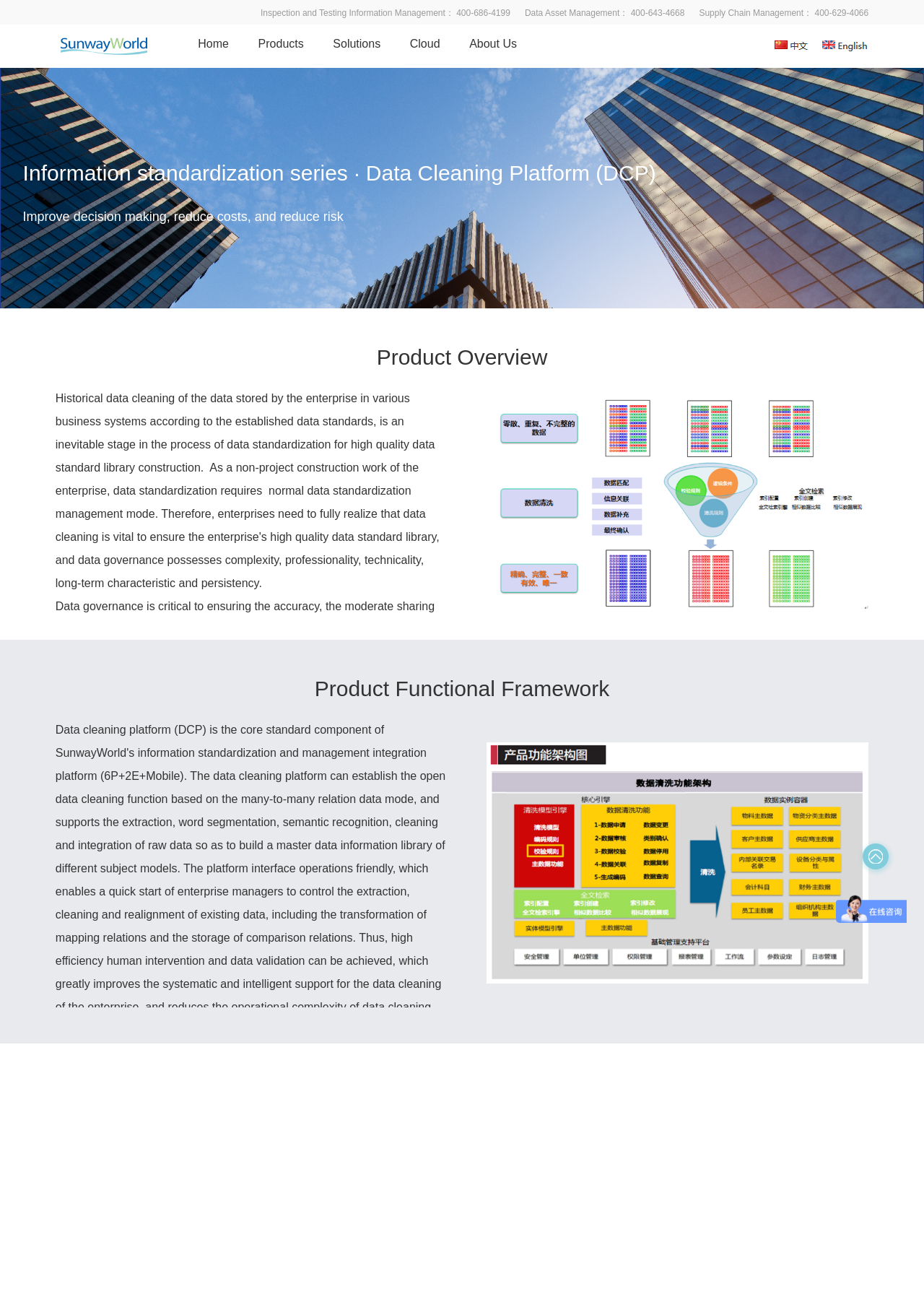Please predict the bounding box coordinates (top-left x, top-left y, bottom-right x, bottom-right y) for the UI element in the screenshot that fits the description: About Us

[0.508, 0.028, 0.559, 0.038]